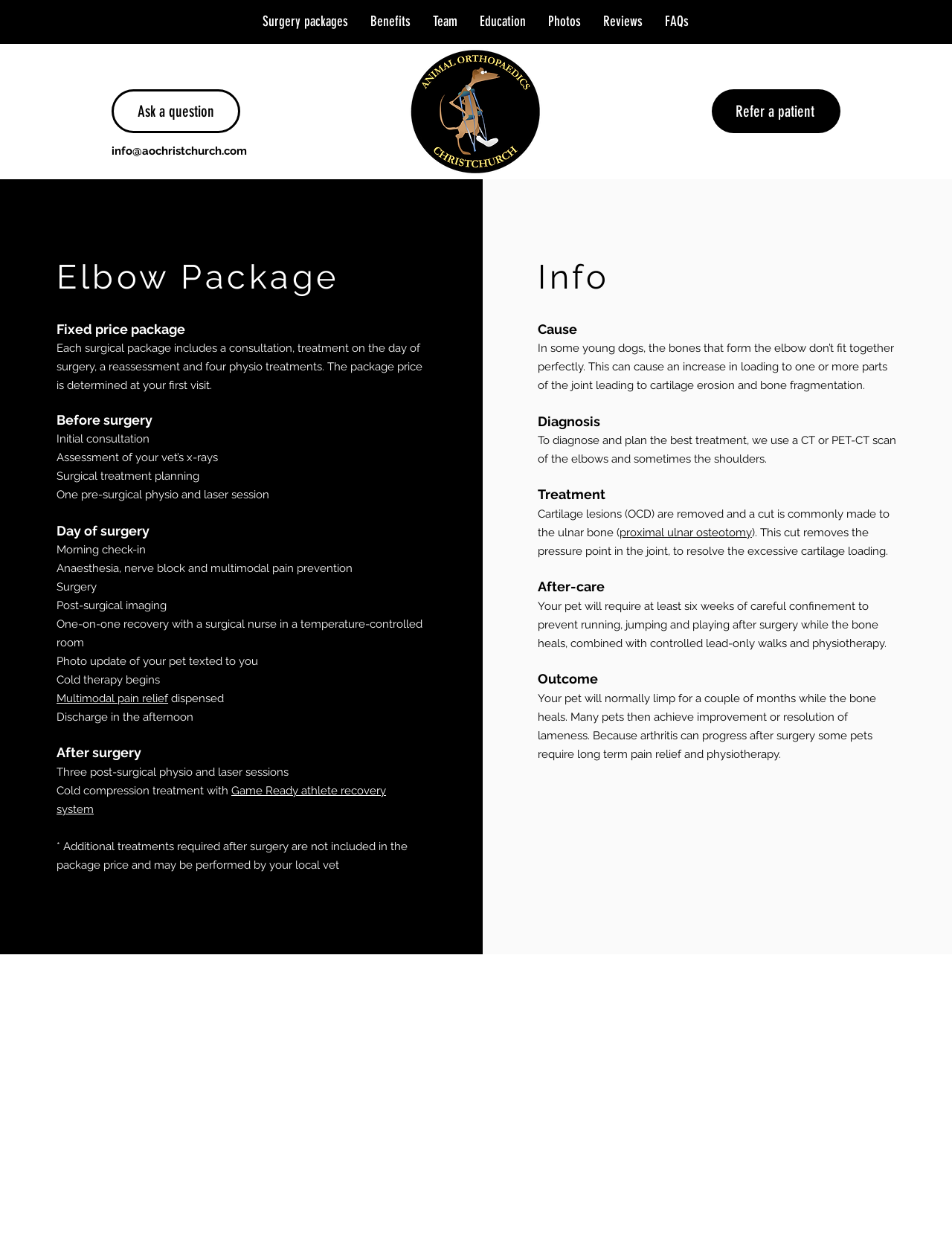Calculate the bounding box coordinates of the UI element given the description: "Surgery packages".

[0.264, 0.006, 0.377, 0.028]